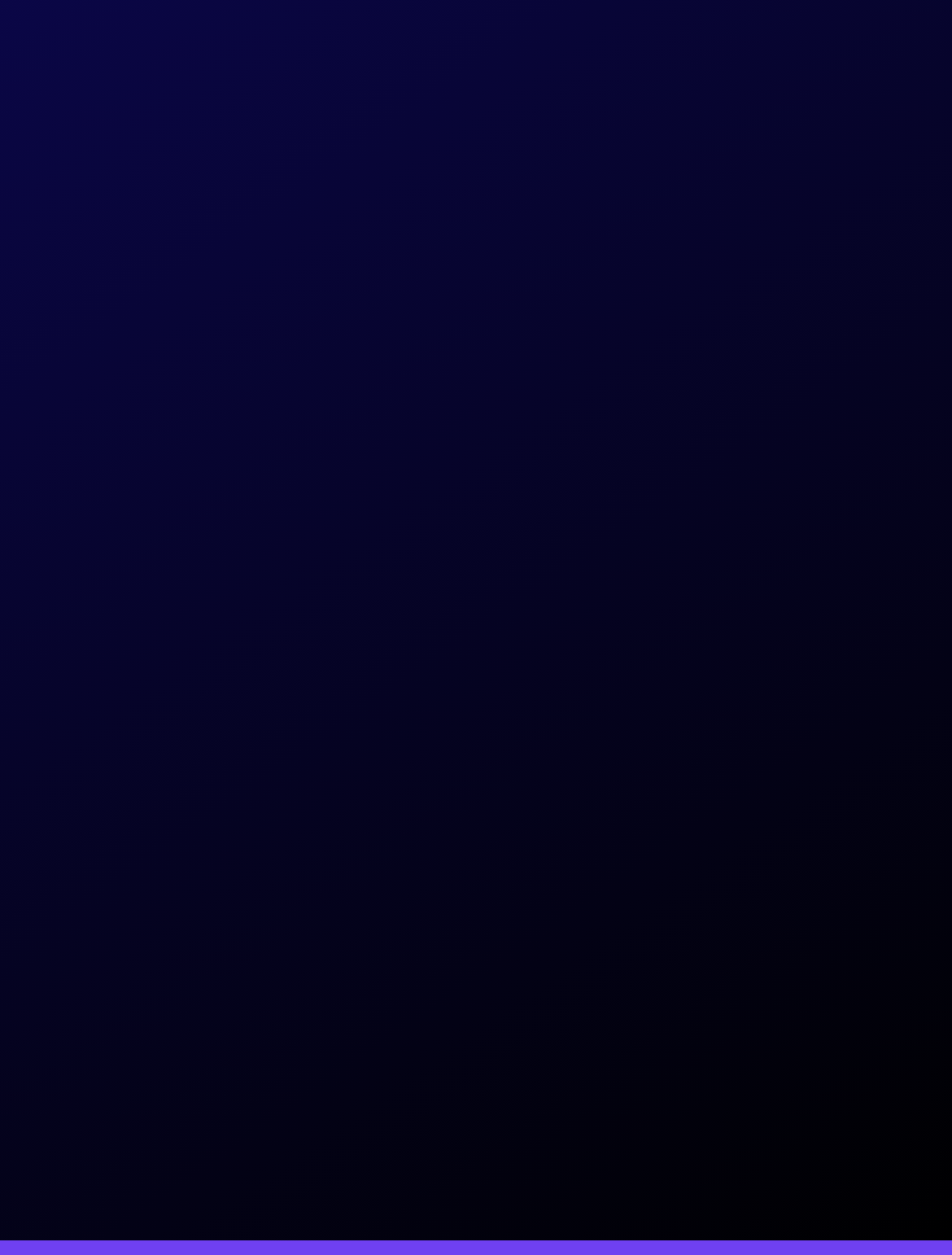What is the topmost link on the webpage?
Provide an in-depth answer to the question, covering all aspects.

By analyzing the bounding box coordinates, I found that the link 'Coin Payments' has the smallest y1 value (0.161) among all links, indicating it is the topmost link on the webpage.